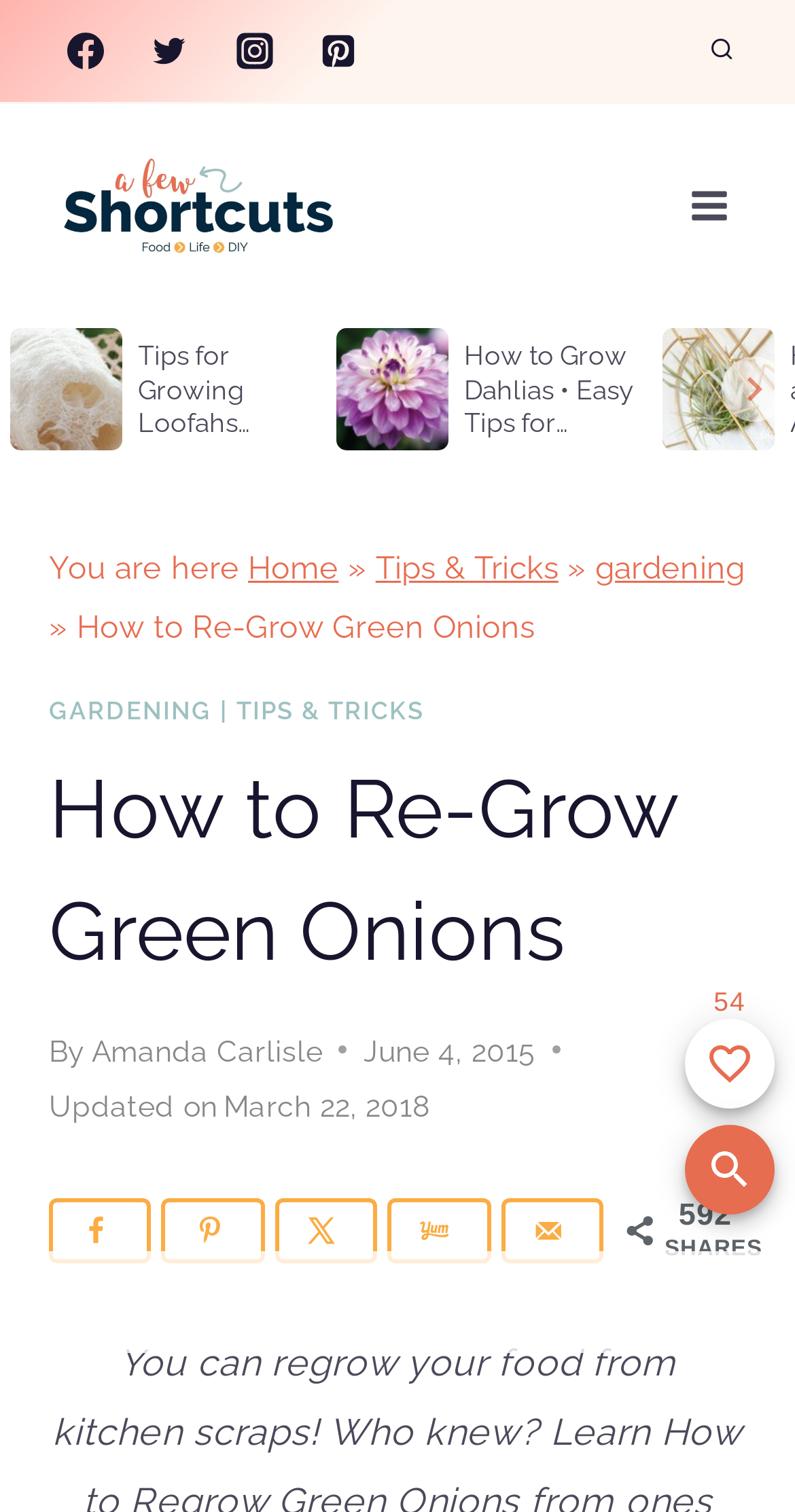Please locate the bounding box coordinates of the element's region that needs to be clicked to follow the instruction: "browse categories". The bounding box coordinates should be provided as four float numbers between 0 and 1, i.e., [left, top, right, bottom].

None